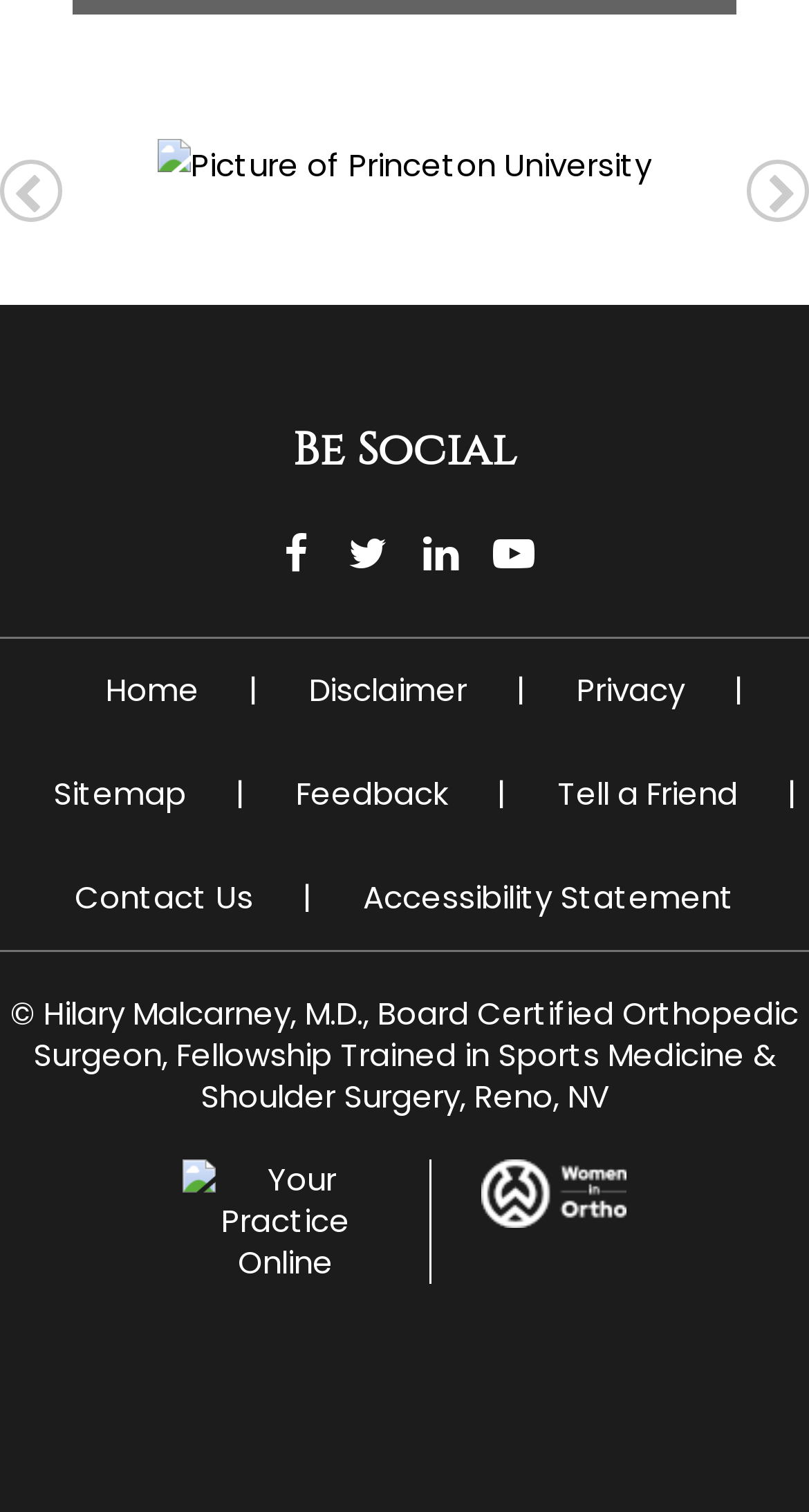Using the format (top-left x, top-left y, bottom-right x, bottom-right y), and given the element description, identify the bounding box coordinates within the screenshot: Home

None